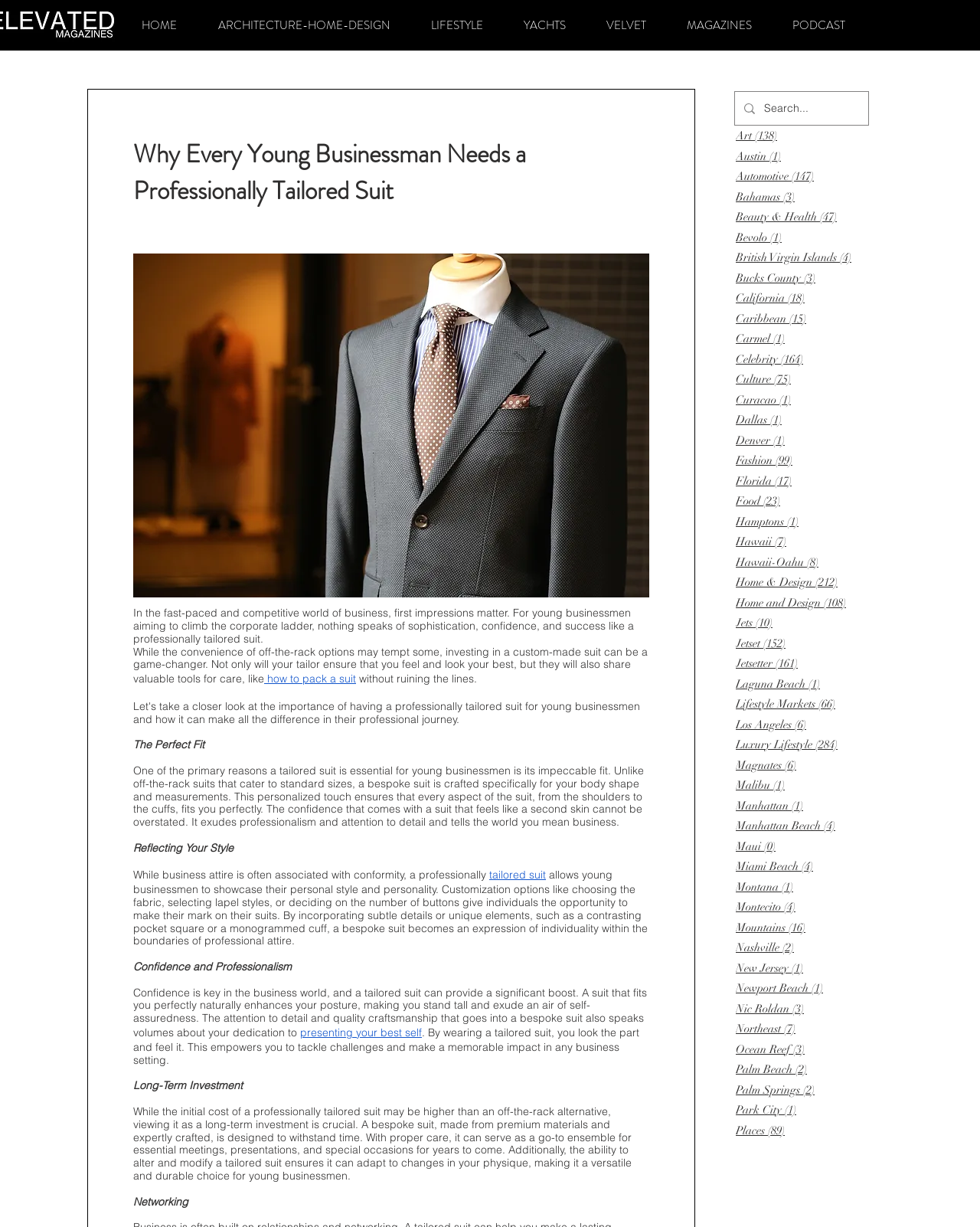Could you provide the bounding box coordinates for the portion of the screen to click to complete this instruction: "Watch Vineville Live"?

None